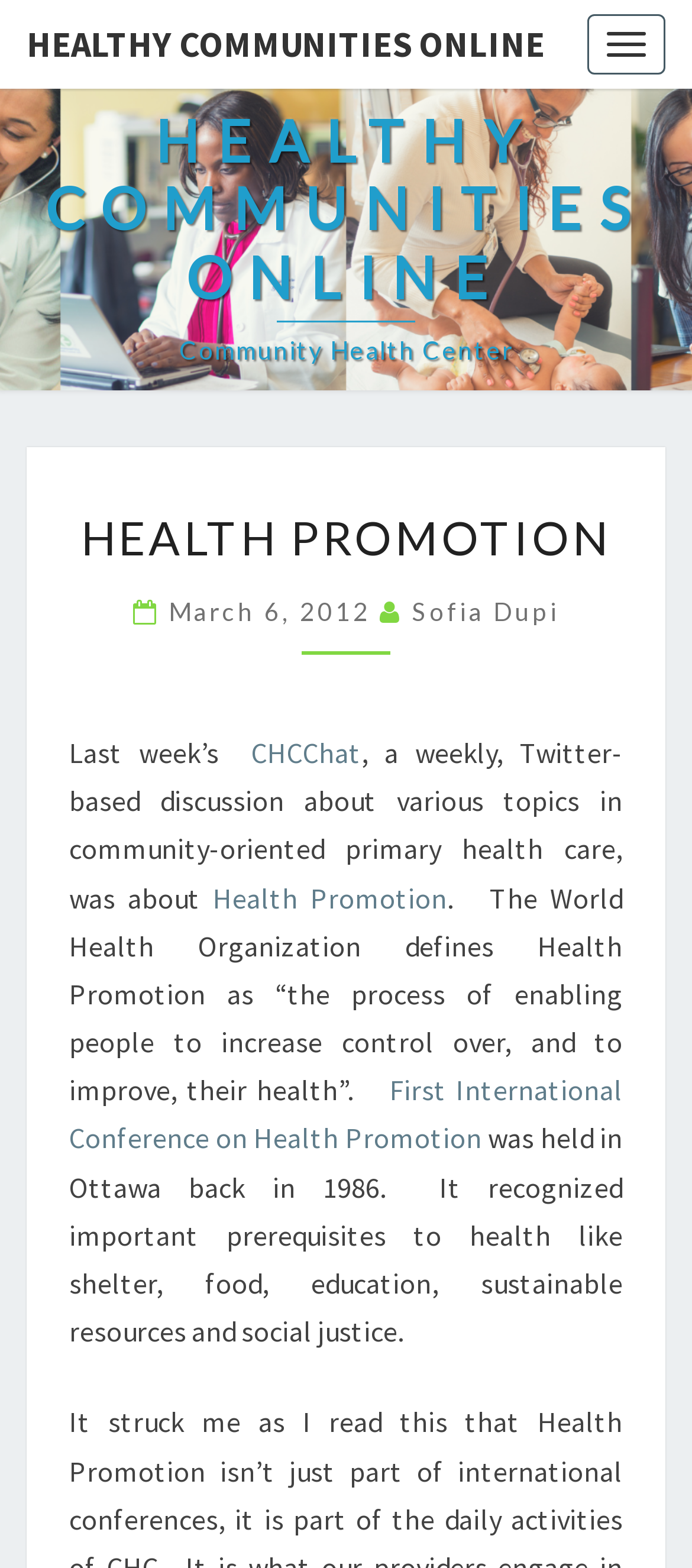When was the First International Conference on Health Promotion held?
Could you answer the question in a detailed manner, providing as much information as possible?

The webpage mentions that the First International Conference on Health Promotion was held in Ottawa back in 1986, which is stated in the sentence 'was held in Ottawa back in 1986.'